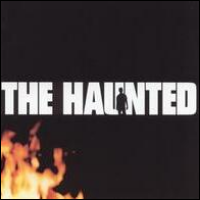What is the significance of 'The' in the band's name?
Offer a detailed and full explanation in response to the question.

The caption explains that the artwork exemplifies the rules of name formatting in the music industry, particularly highlighting the importance of the word 'The' as an integral part of the band's identity as per their presentation in album artworks.